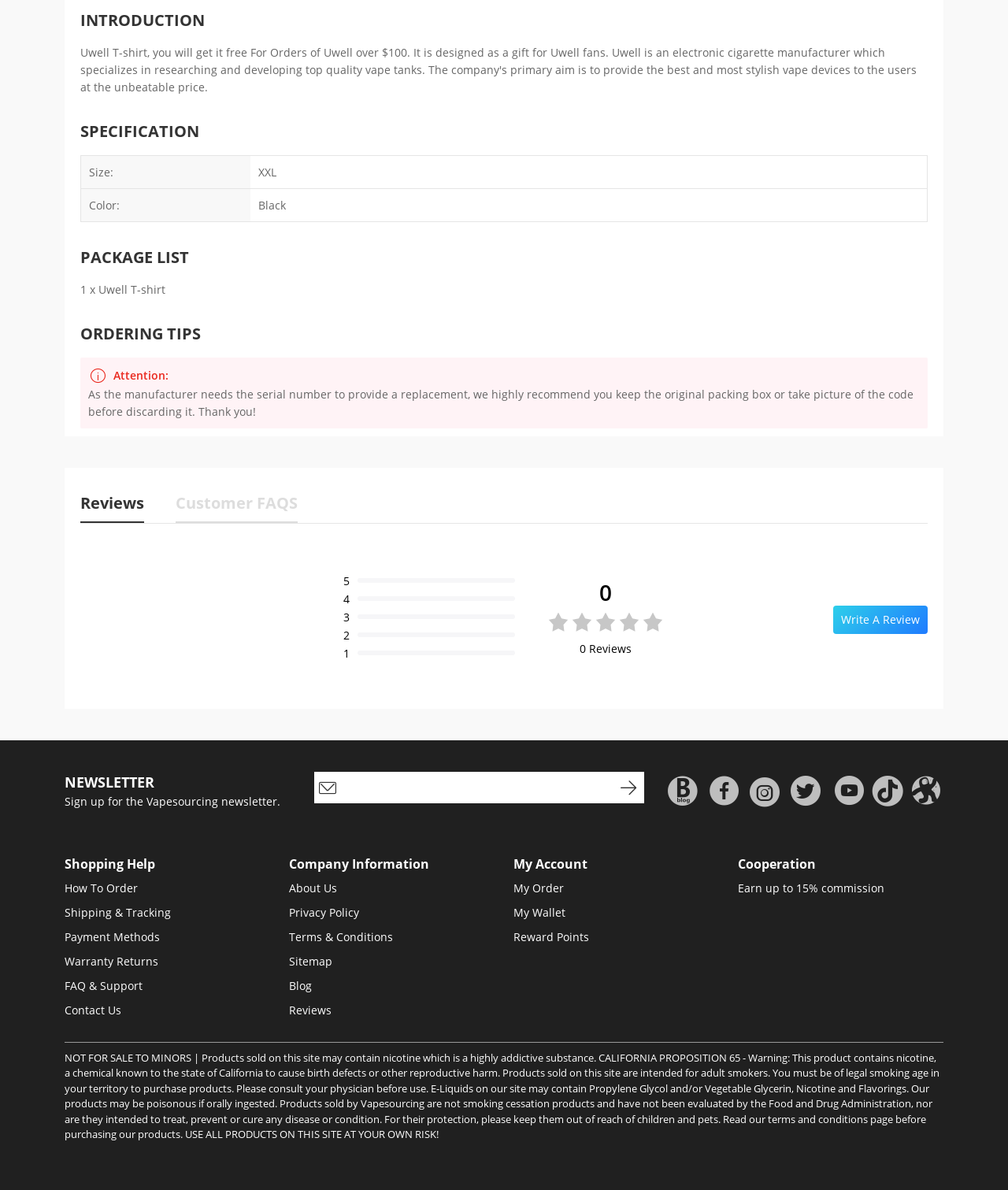Determine the coordinates of the bounding box for the clickable area needed to execute this instruction: "View Thomas Stoerk's publications".

None